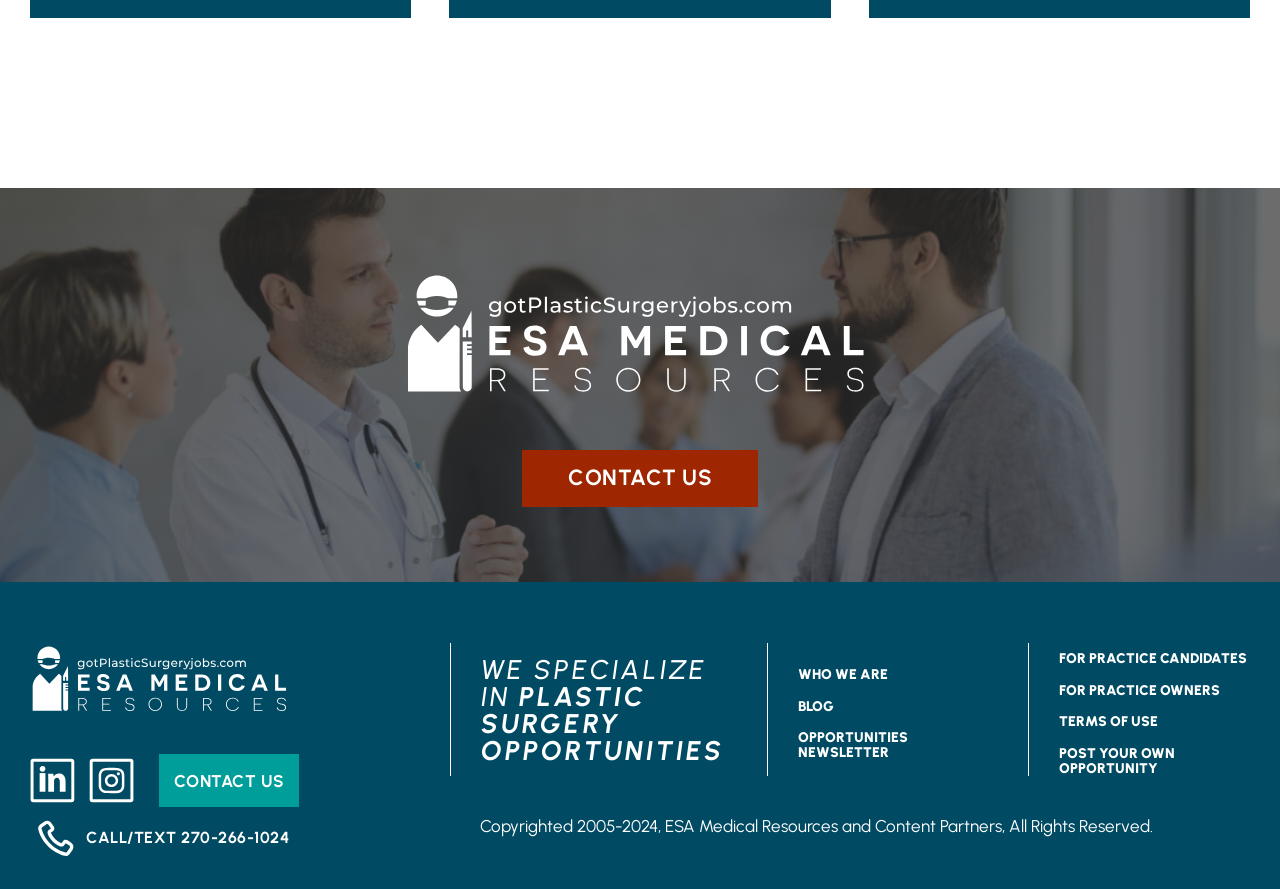Indicate the bounding box coordinates of the element that must be clicked to execute the instruction: "Read about plastic surgery opportunities". The coordinates should be given as four float numbers between 0 and 1, i.e., [left, top, right, bottom].

[0.376, 0.765, 0.566, 0.863]